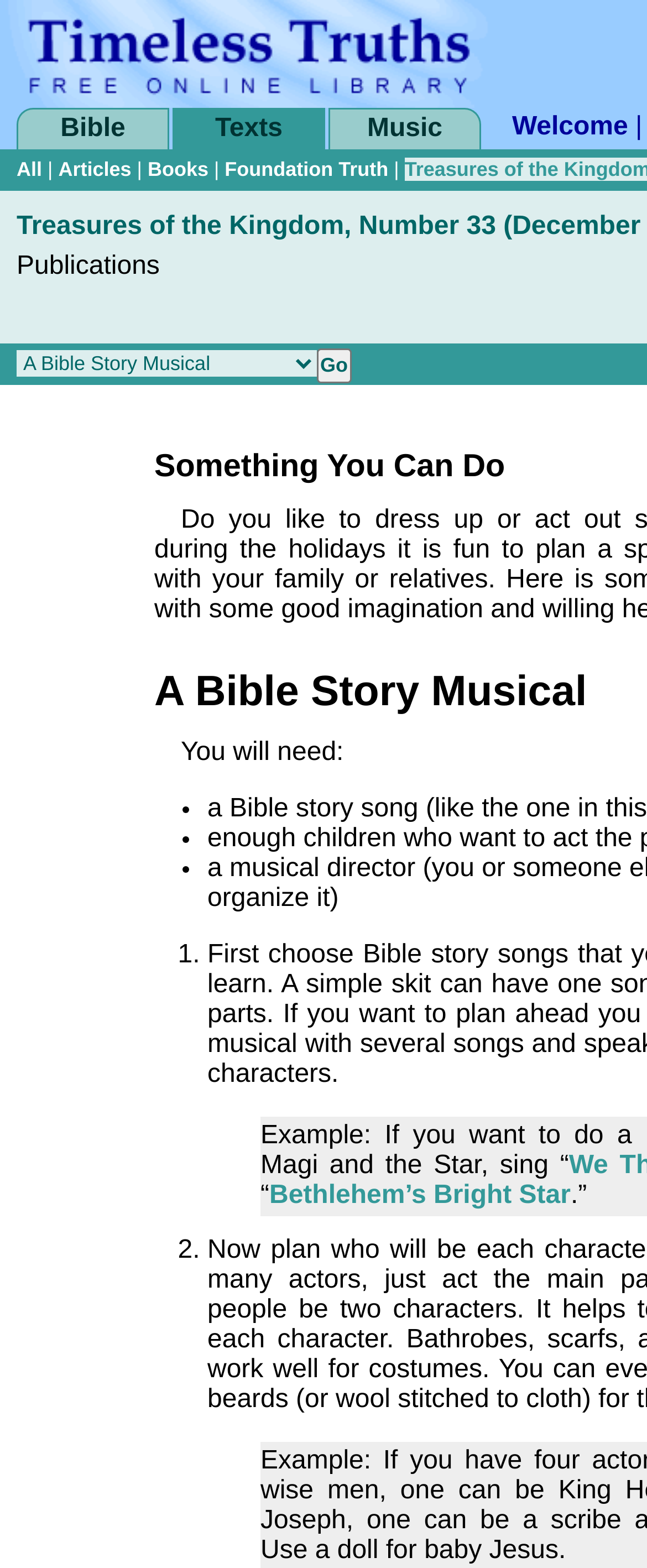What is the title of the first book?
Using the visual information, reply with a single word or short phrase.

Bethlehem’s Bright Star